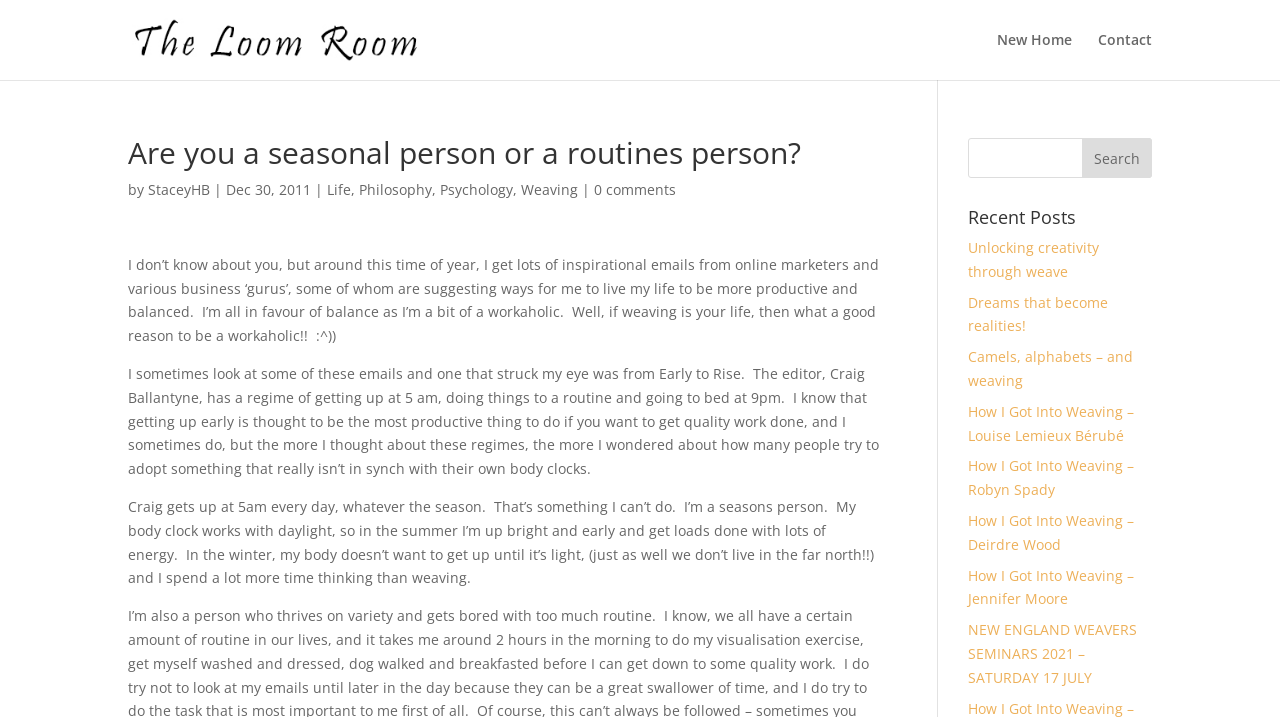What is the author of the article?
Answer with a single word or phrase, using the screenshot for reference.

StaceyHB